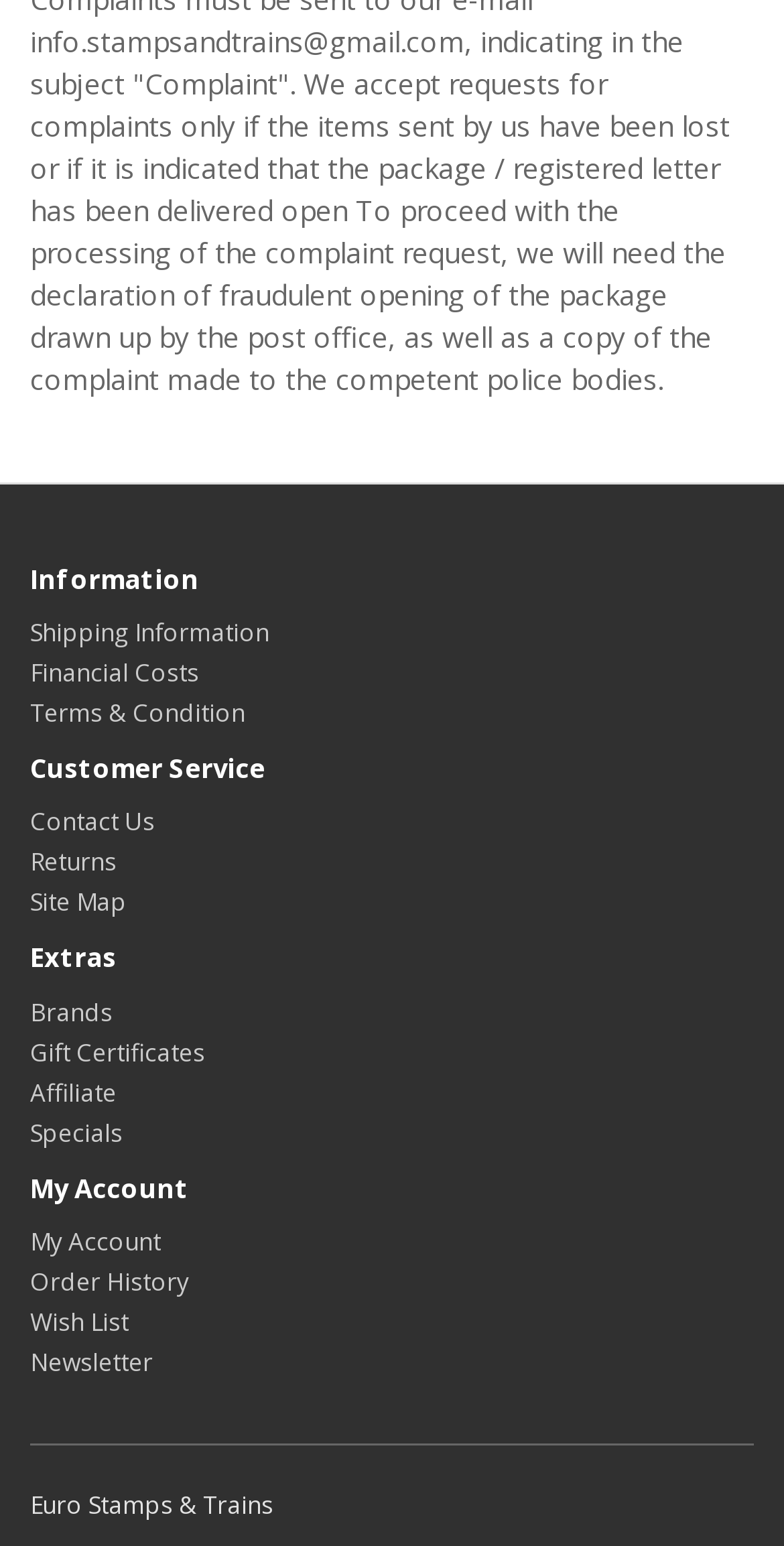What is the first link under 'Information'?
Using the image, answer in one word or phrase.

Shipping Information